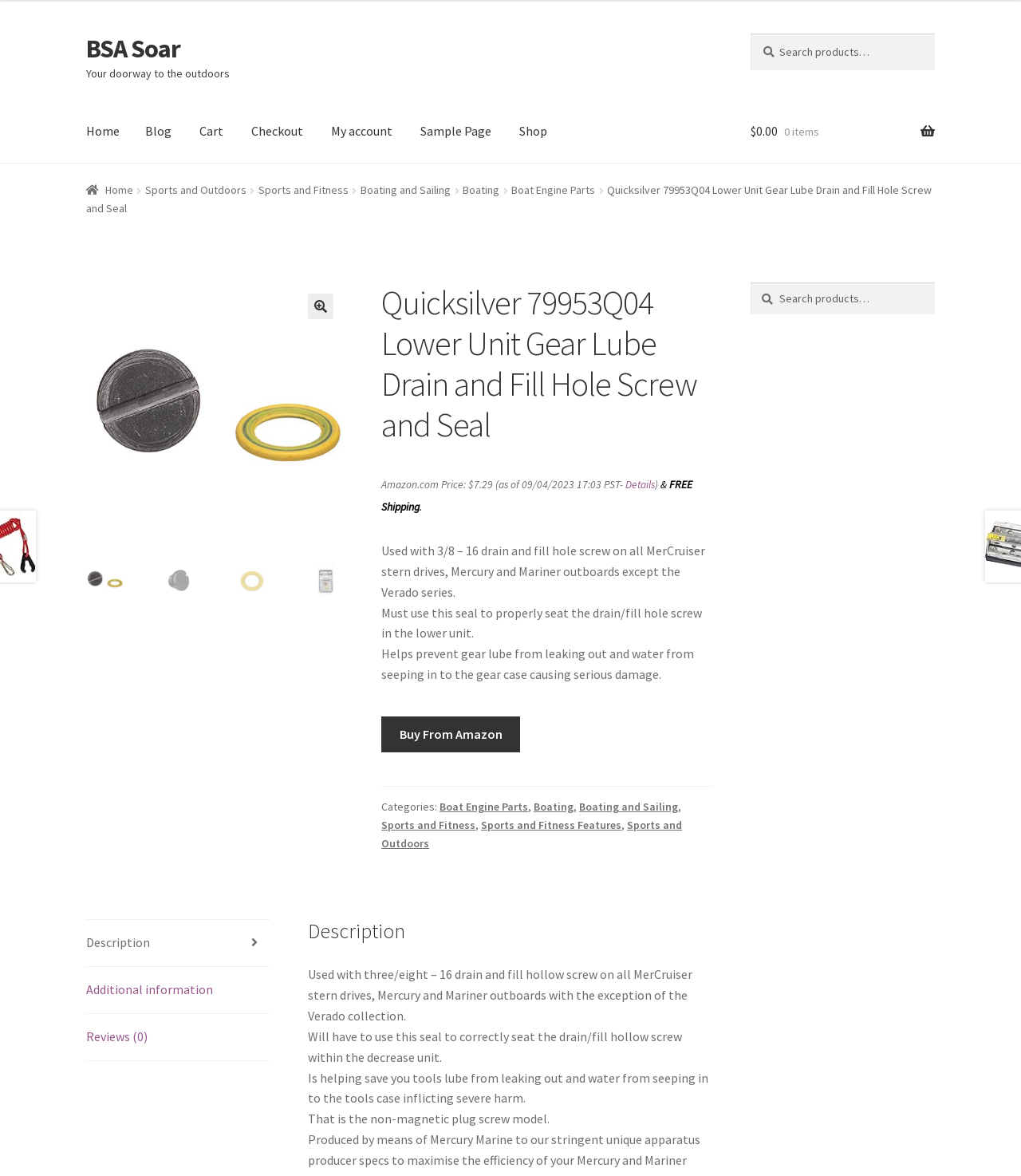Find the bounding box coordinates of the clickable region needed to perform the following instruction: "Go to Home page". The coordinates should be provided as four float numbers between 0 and 1, i.e., [left, top, right, bottom].

[0.072, 0.085, 0.13, 0.138]